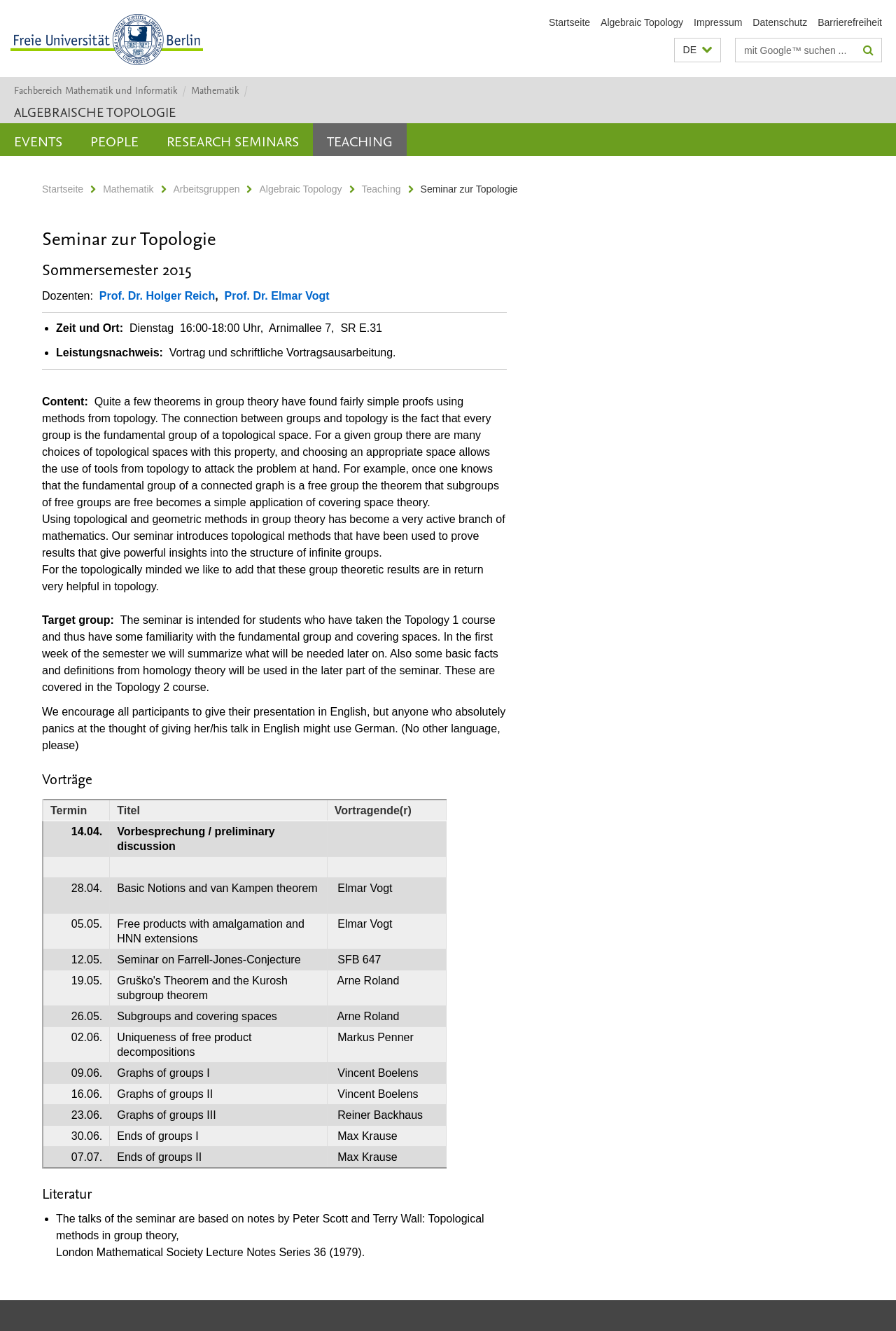How many rows are there in the table of seminar schedule?
Provide a well-explained and detailed answer to the question.

I found the answer by looking at the table under the heading 'Vorträge' and counting the number of rows, which is 5.